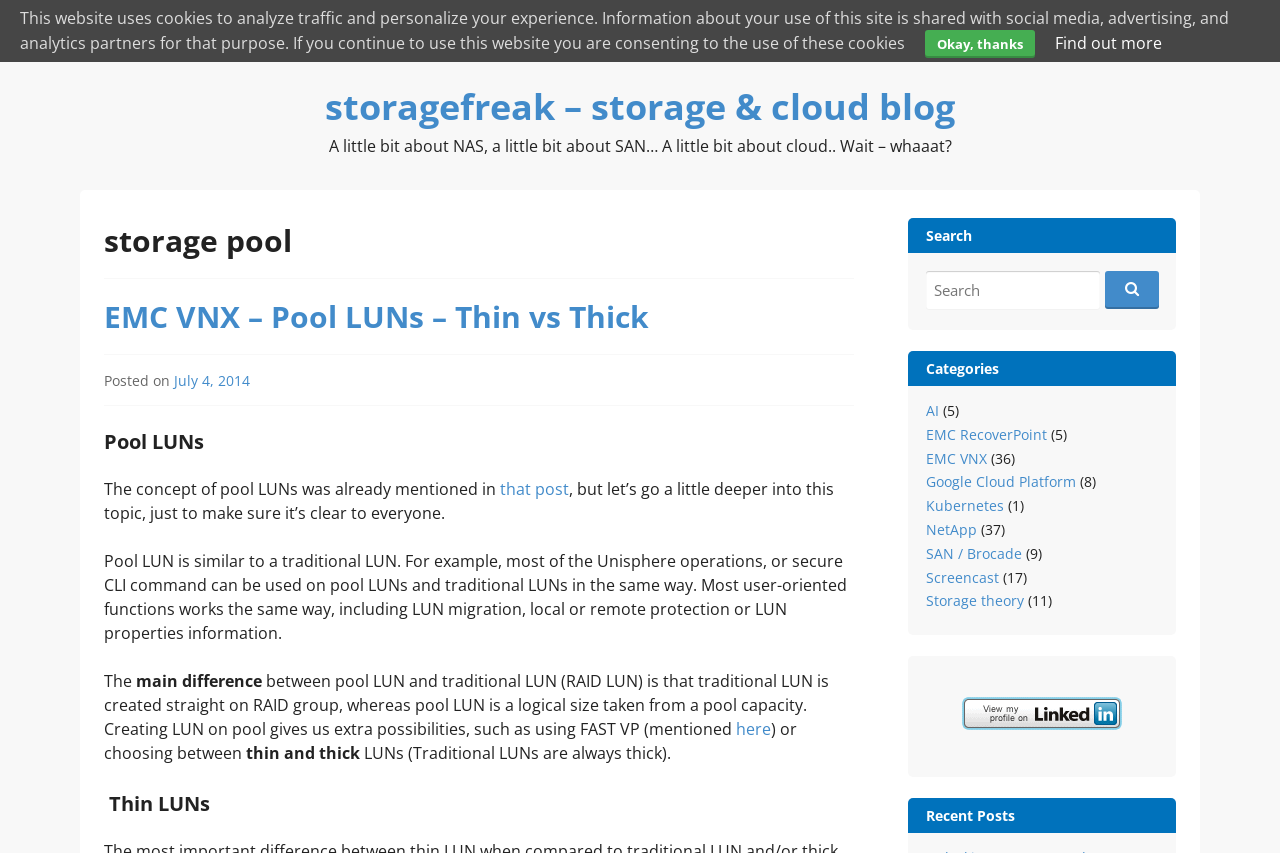Please identify the coordinates of the bounding box that should be clicked to fulfill this instruction: "Search for something".

[0.723, 0.297, 0.905, 0.362]